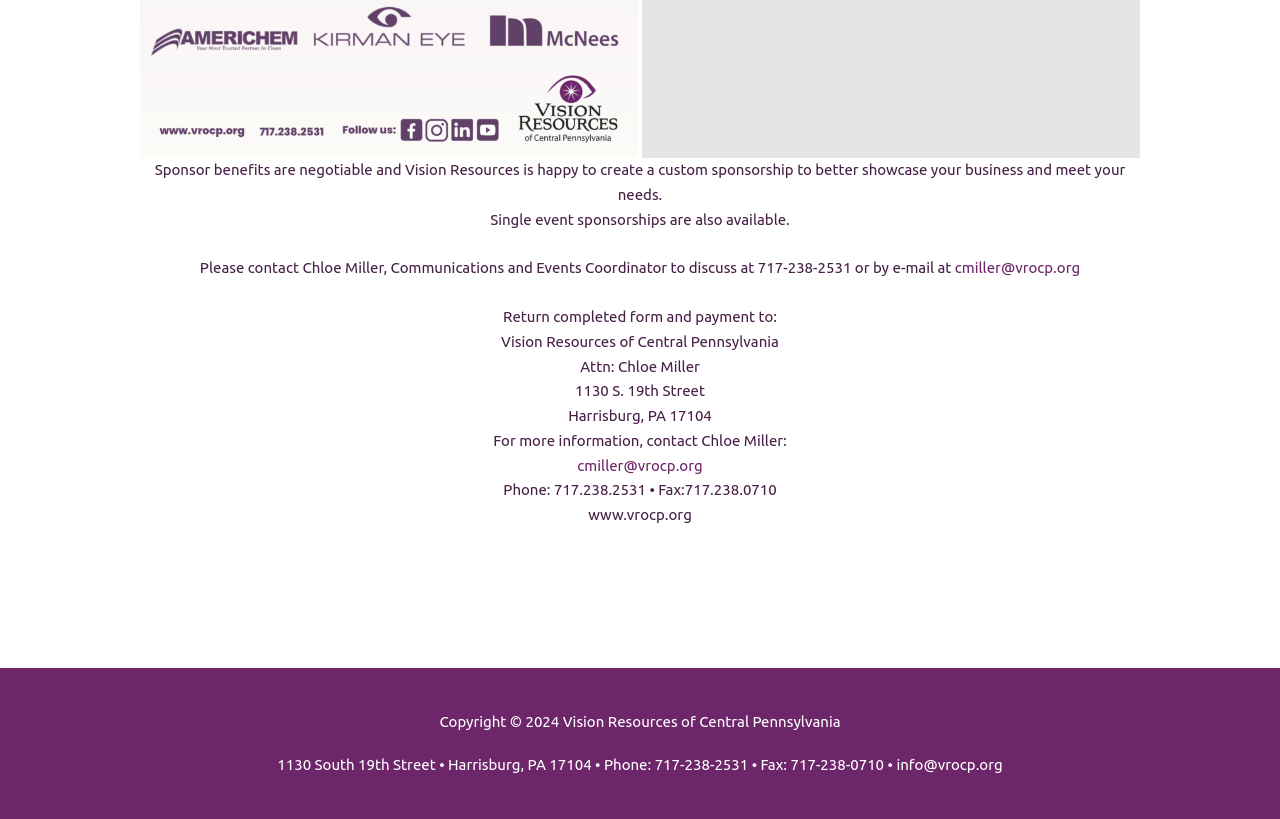What is the email address to contact Chloe Miller?
Respond to the question with a single word or phrase according to the image.

cmiller@vrocp.org